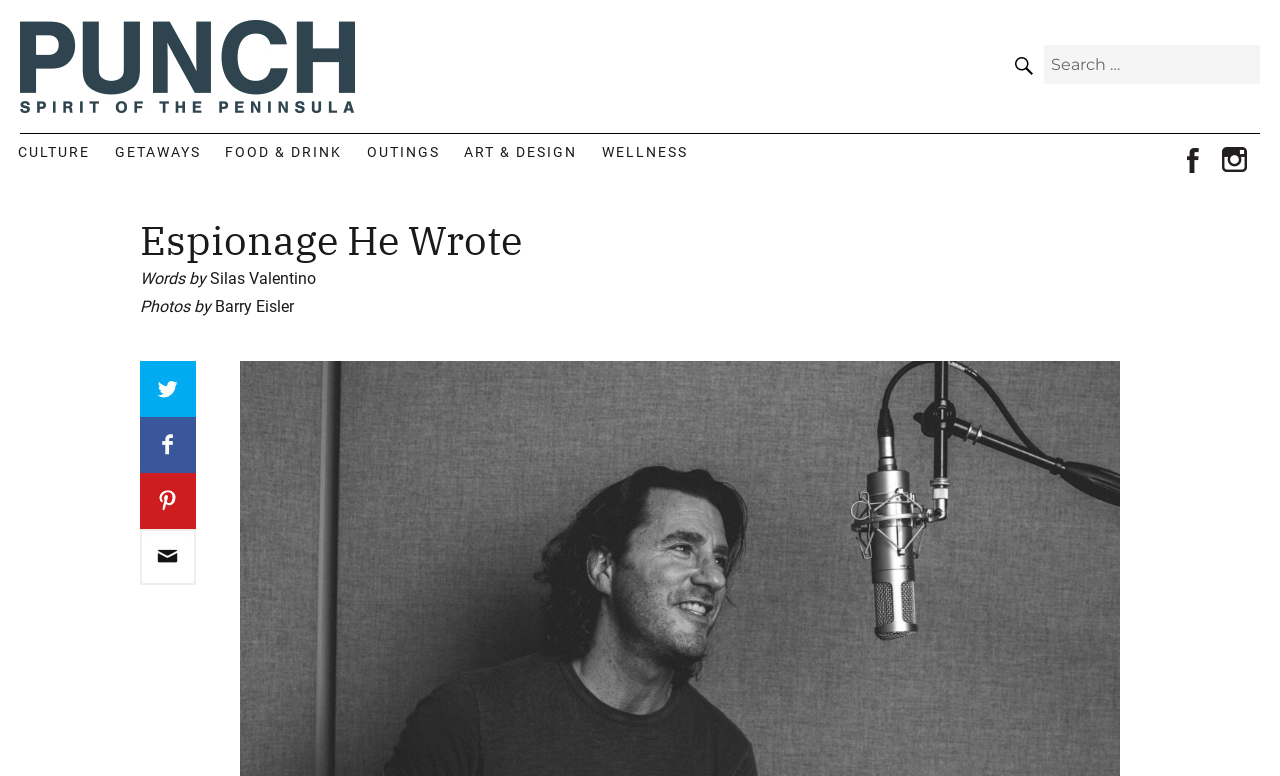Find the bounding box coordinates of the clickable element required to execute the following instruction: "Click on CULTURE". Provide the coordinates as four float numbers between 0 and 1, i.e., [left, top, right, bottom].

[0.005, 0.173, 0.08, 0.22]